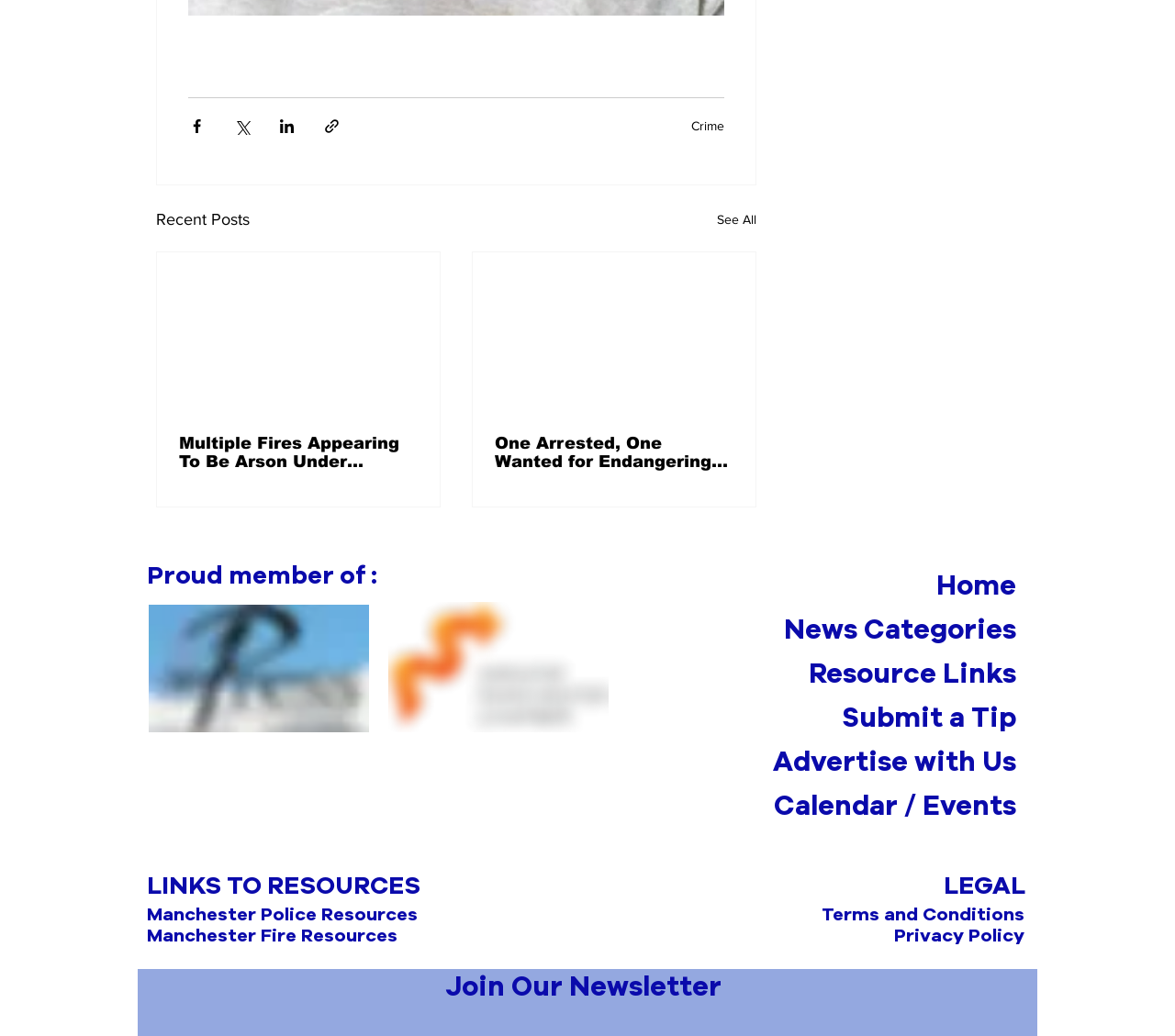Determine the bounding box coordinates for the clickable element to execute this instruction: "Go to Home page". Provide the coordinates as four float numbers between 0 and 1, i.e., [left, top, right, bottom].

[0.608, 0.543, 0.873, 0.585]